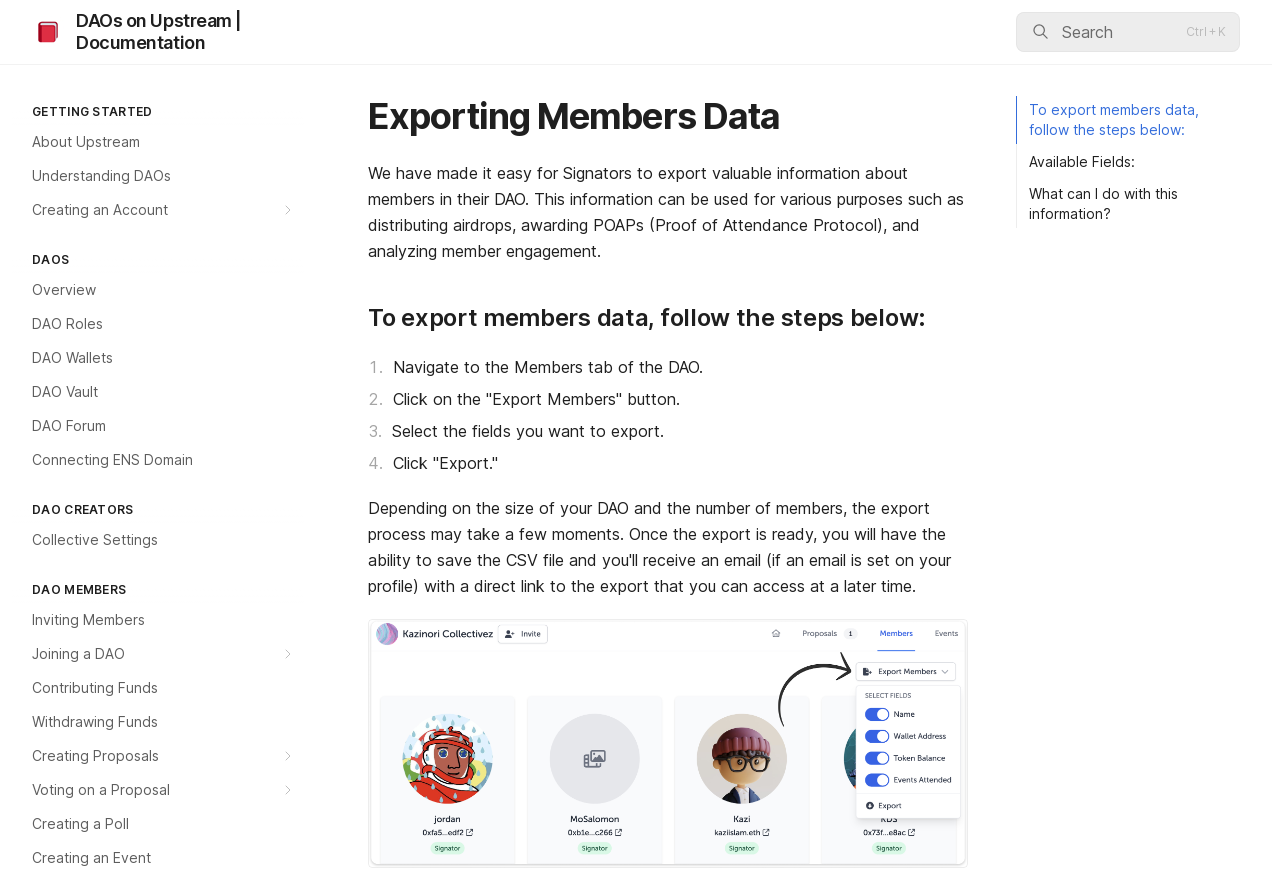Find the bounding box coordinates for the area that must be clicked to perform this action: "Open a new fund".

None